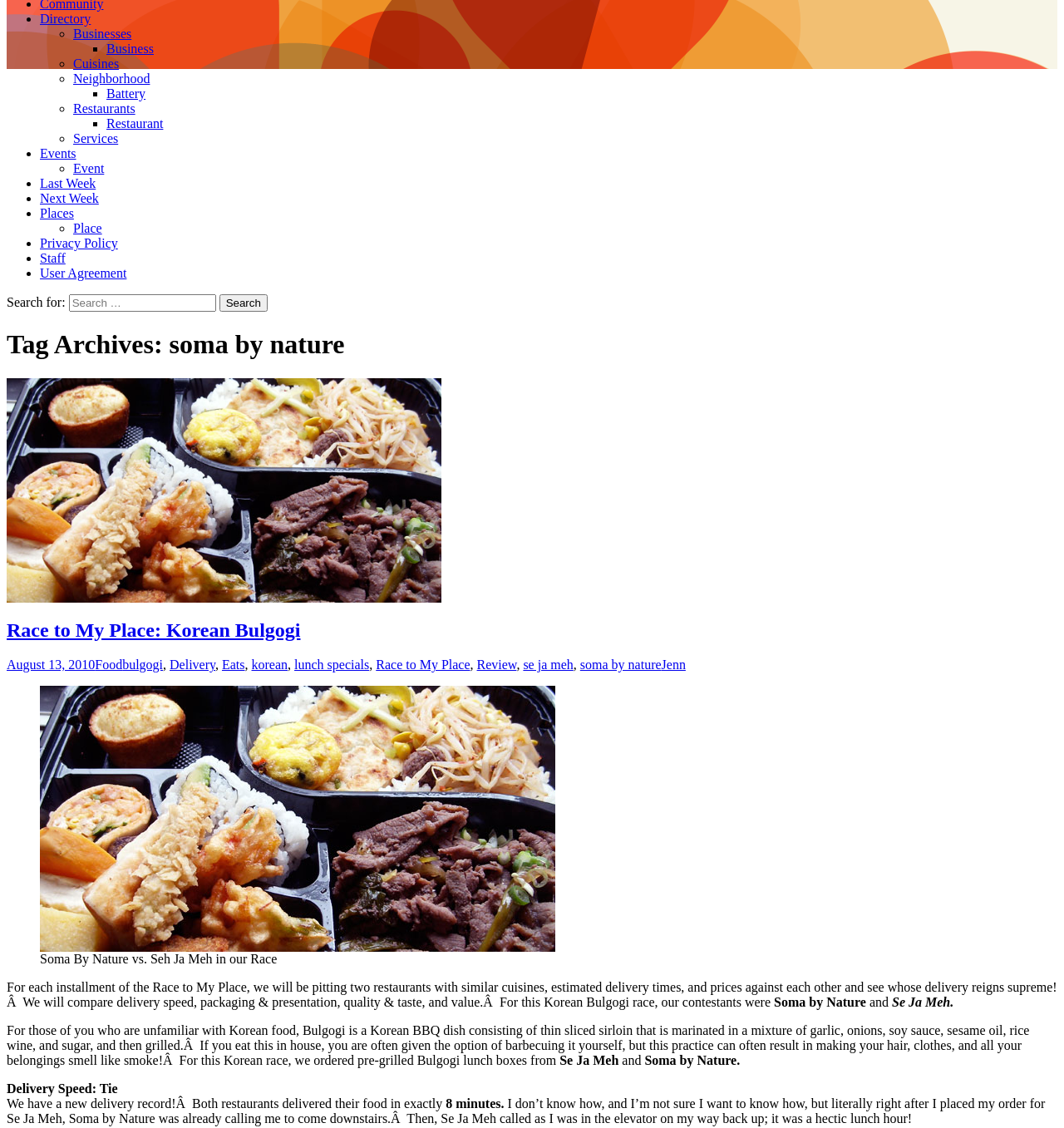Identify and provide the bounding box coordinates of the UI element described: "August 13, 2010". The coordinates should be formatted as [left, top, right, bottom], with each number being a float between 0 and 1.

[0.006, 0.583, 0.089, 0.596]